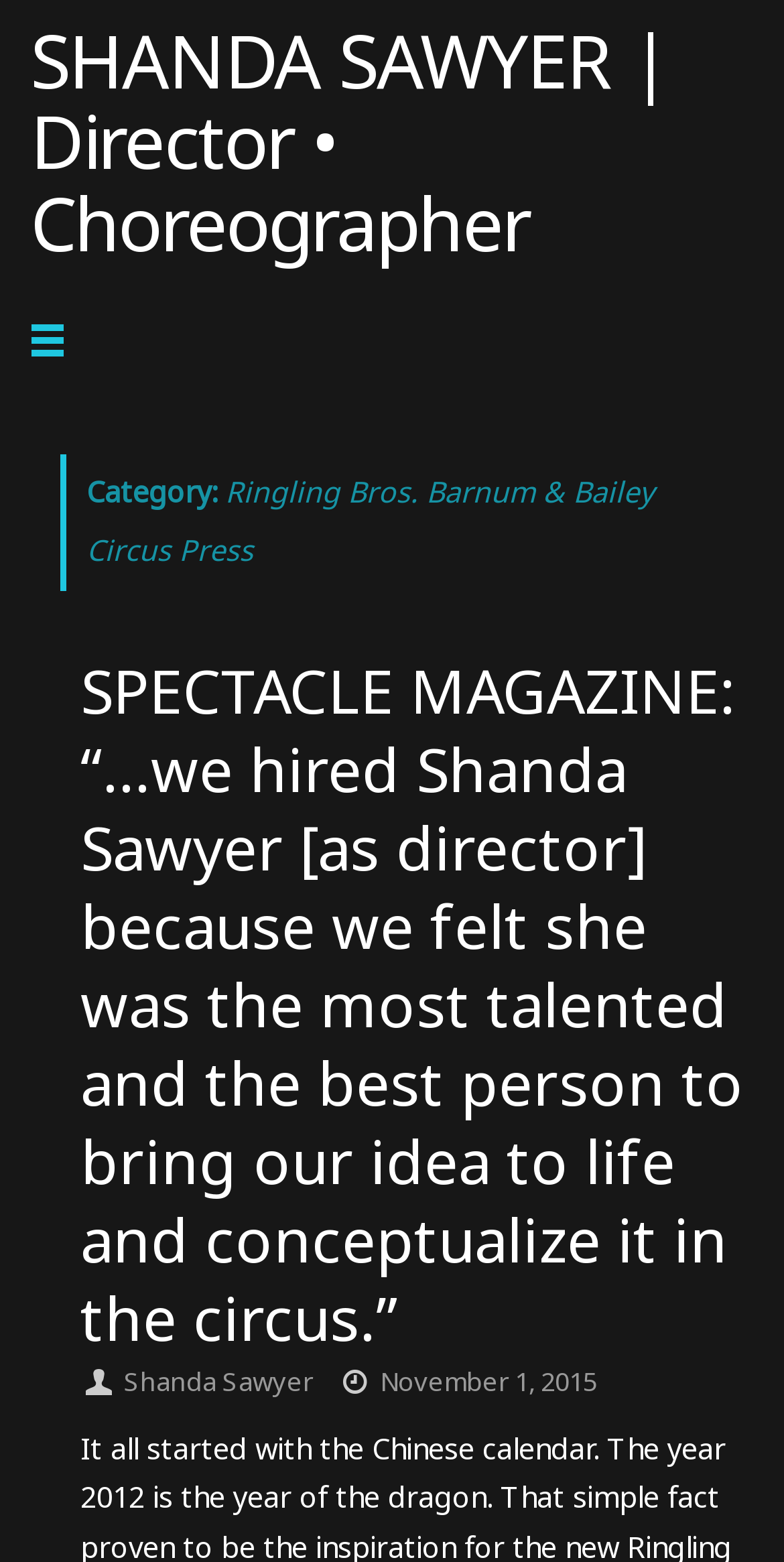What is the category of the press?
Analyze the image and provide a thorough answer to the question.

I determined the category by looking at the heading 'Category: Ringling Bros. Barnum & Bailey Circus Press' which is a sub-element of the HeaderAsNonLandmark element.